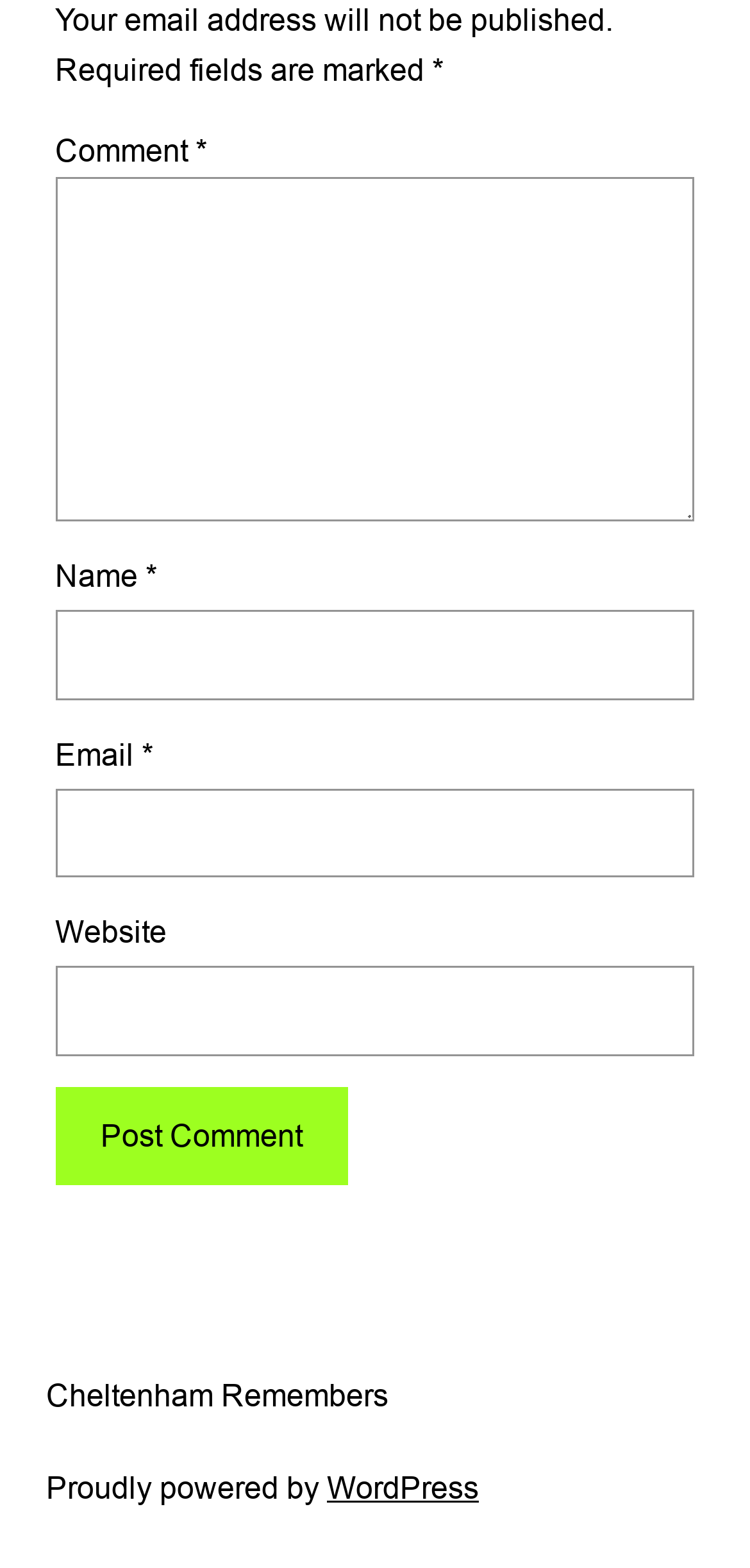Give a one-word or short-phrase answer to the following question: 
What is the name of the website?

Cheltenham Remembers